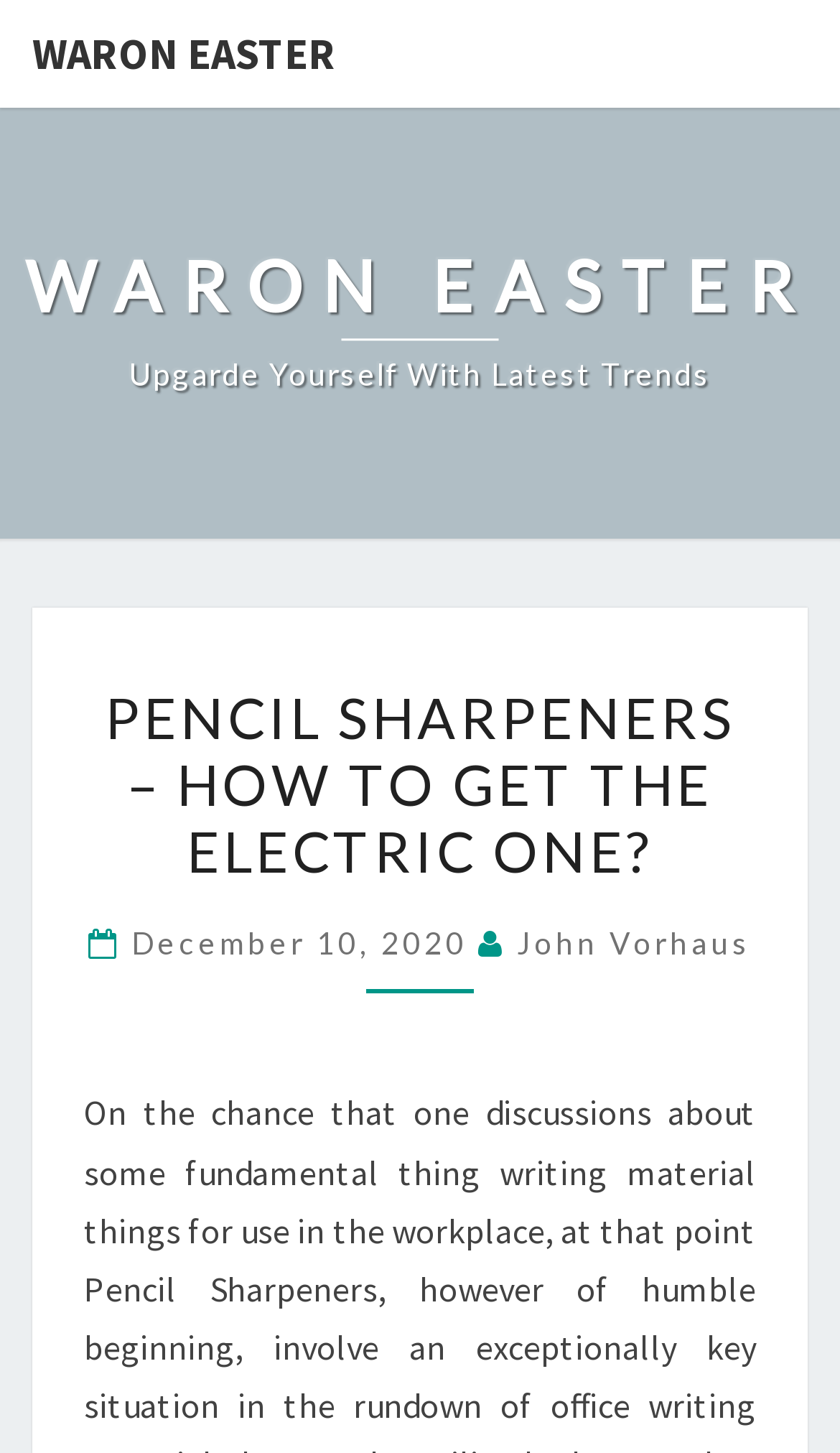Answer this question using a single word or a brief phrase:
What is the name of the website?

WARON EASTER